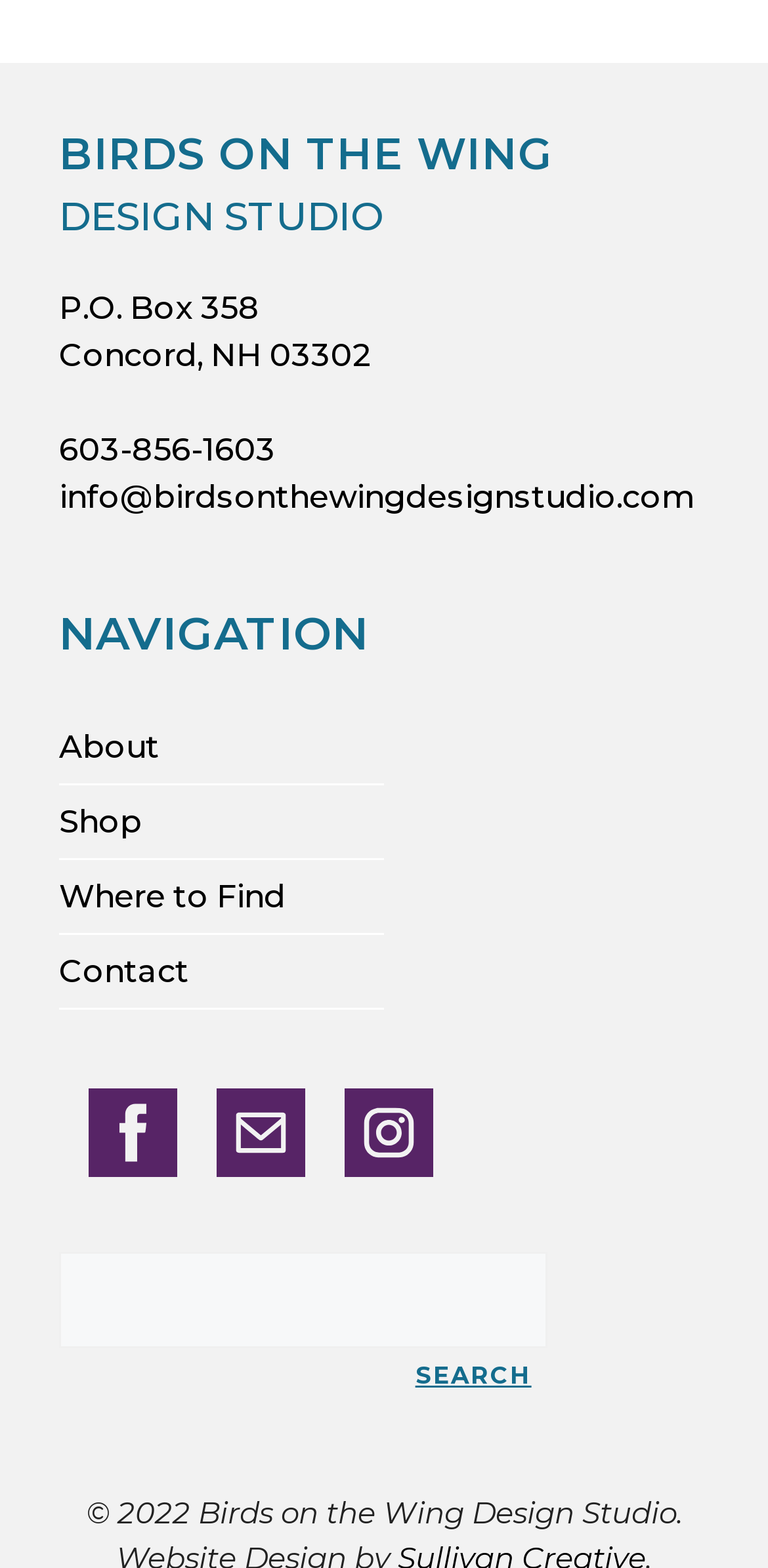Please find the bounding box for the following UI element description. Provide the coordinates in (top-left x, top-left y, bottom-right x, bottom-right y) format, with values between 0 and 1: info@birdsonthewingdesignstudio.com

[0.077, 0.305, 0.905, 0.328]